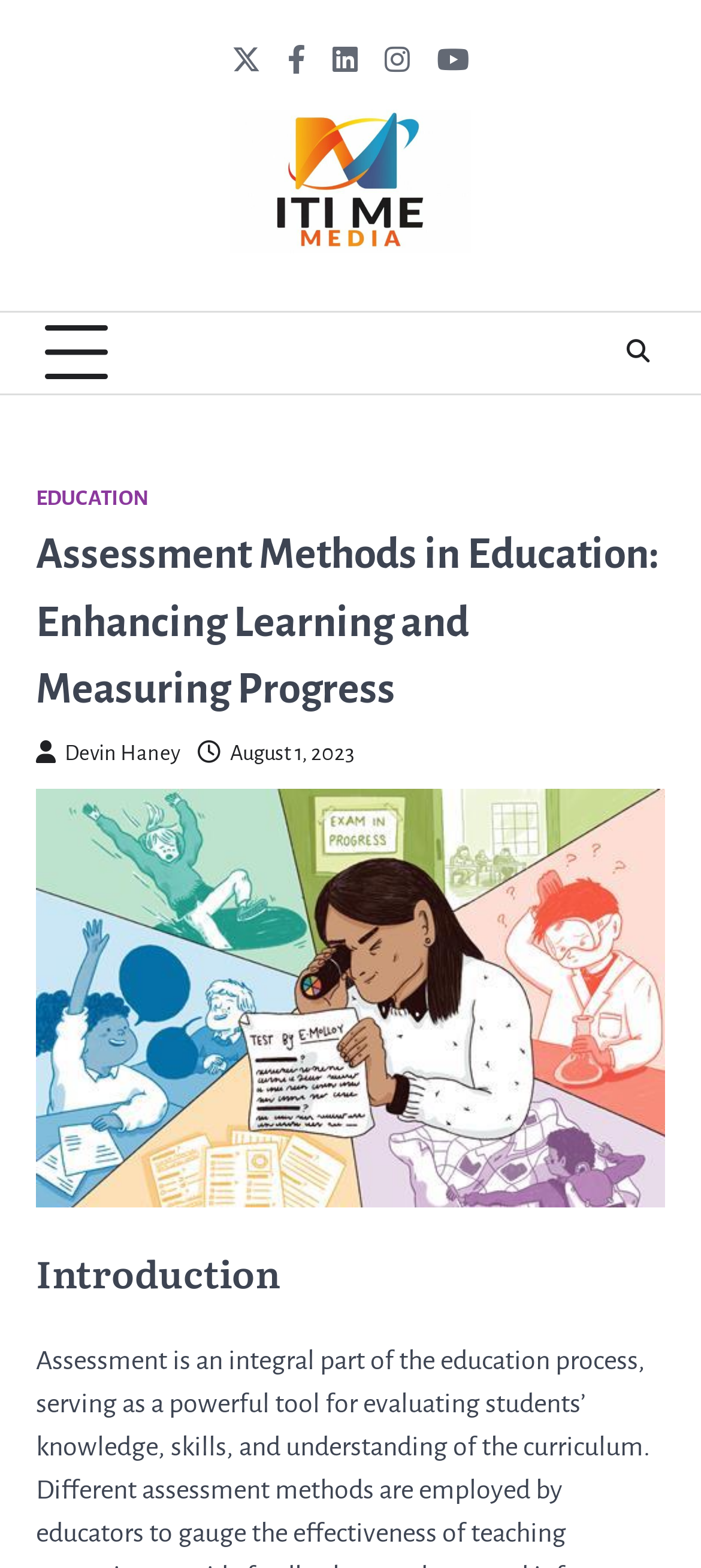Respond to the question below with a single word or phrase:
What is the name of the website?

Iti Me Media